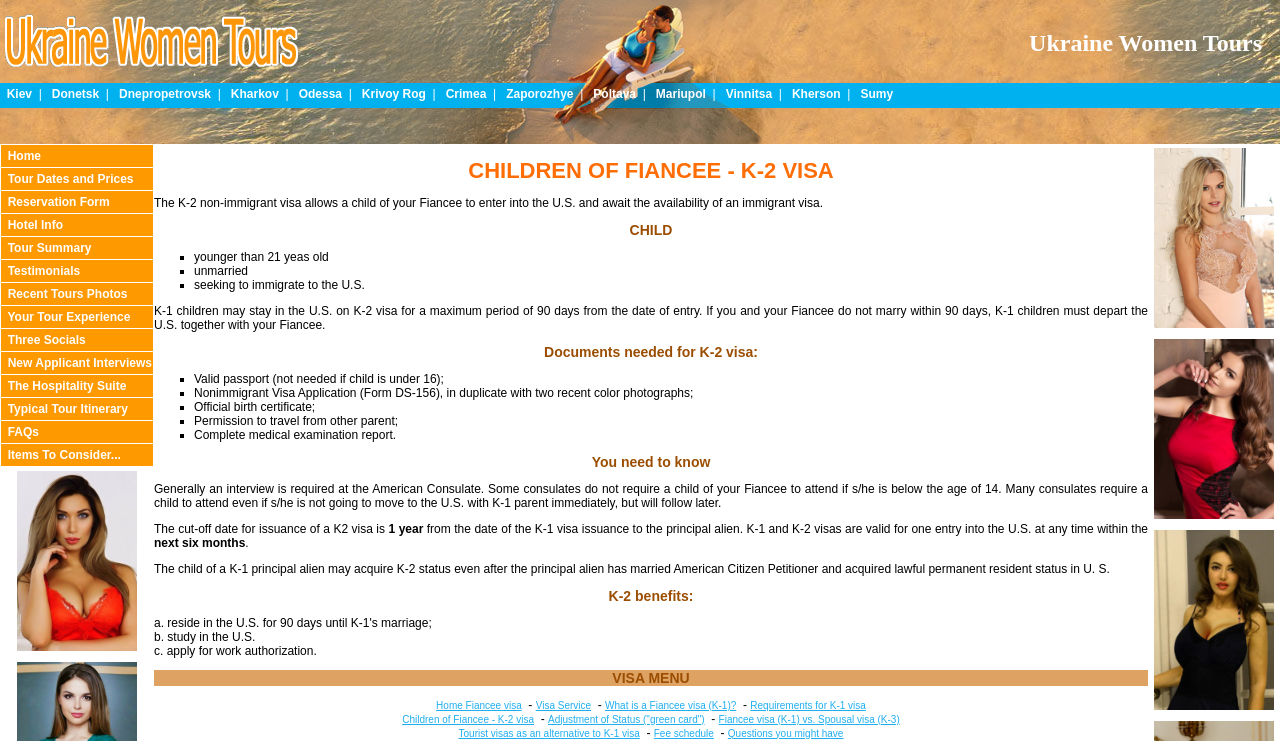Please locate and generate the primary heading on this webpage.

Ukraine Women Tours   